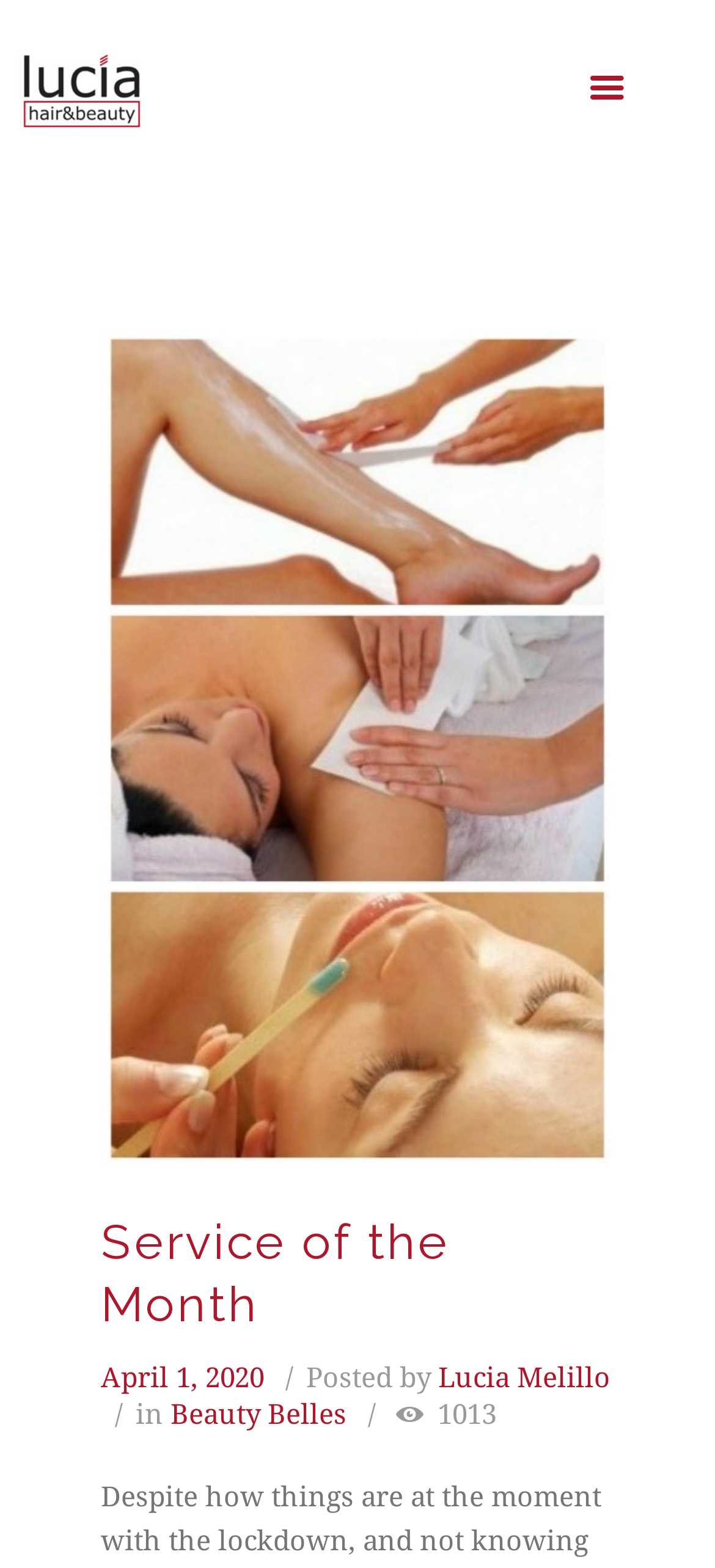In which category is the service posted?
Please give a detailed and thorough answer to the question, covering all relevant points.

The category of the service can be found in the link element with the text 'Beauty Belles' which is located below the heading element with the text 'Service of the Month'.